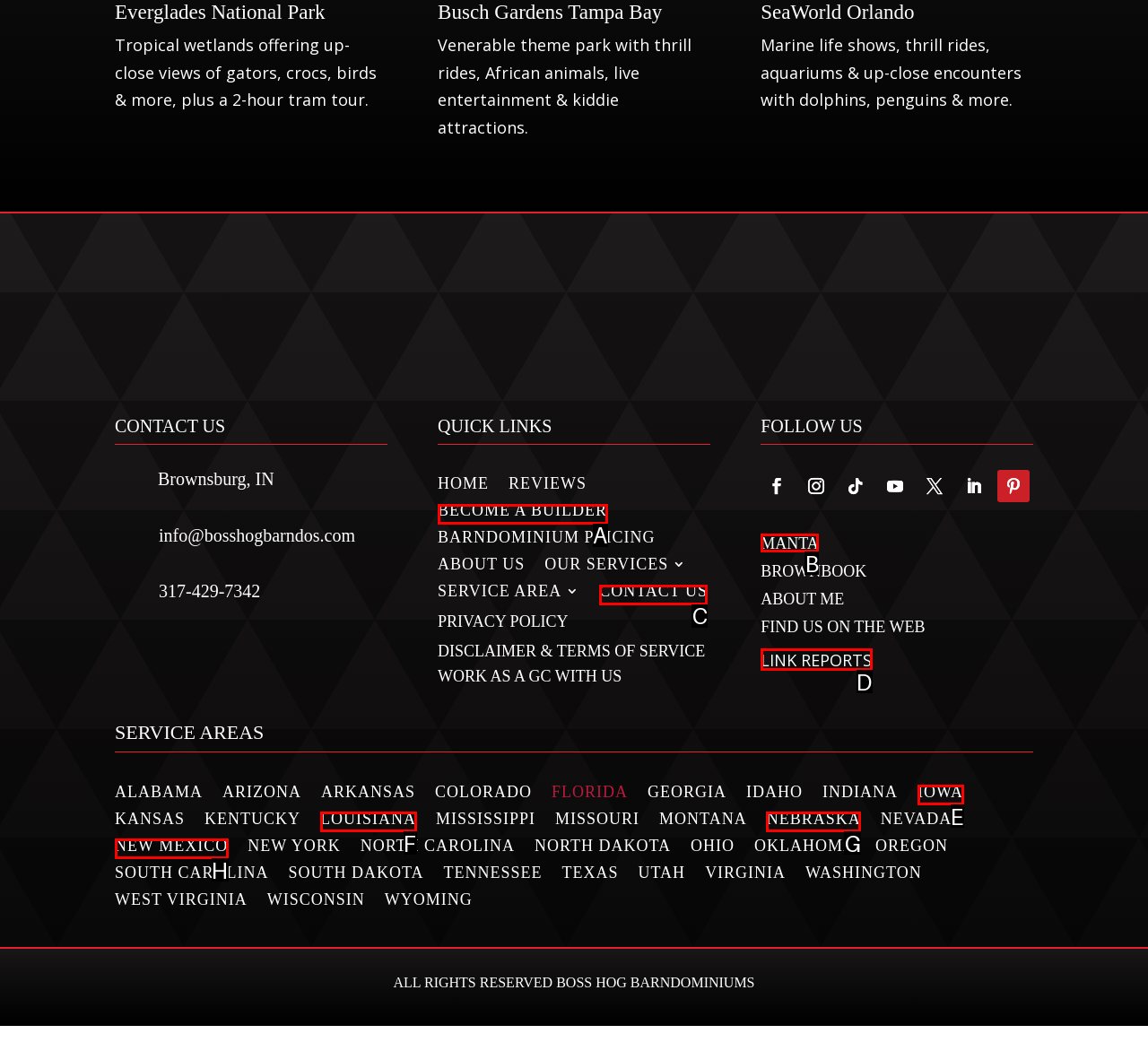Determine the UI element that matches the description: Become A Builder
Answer with the letter from the given choices.

A